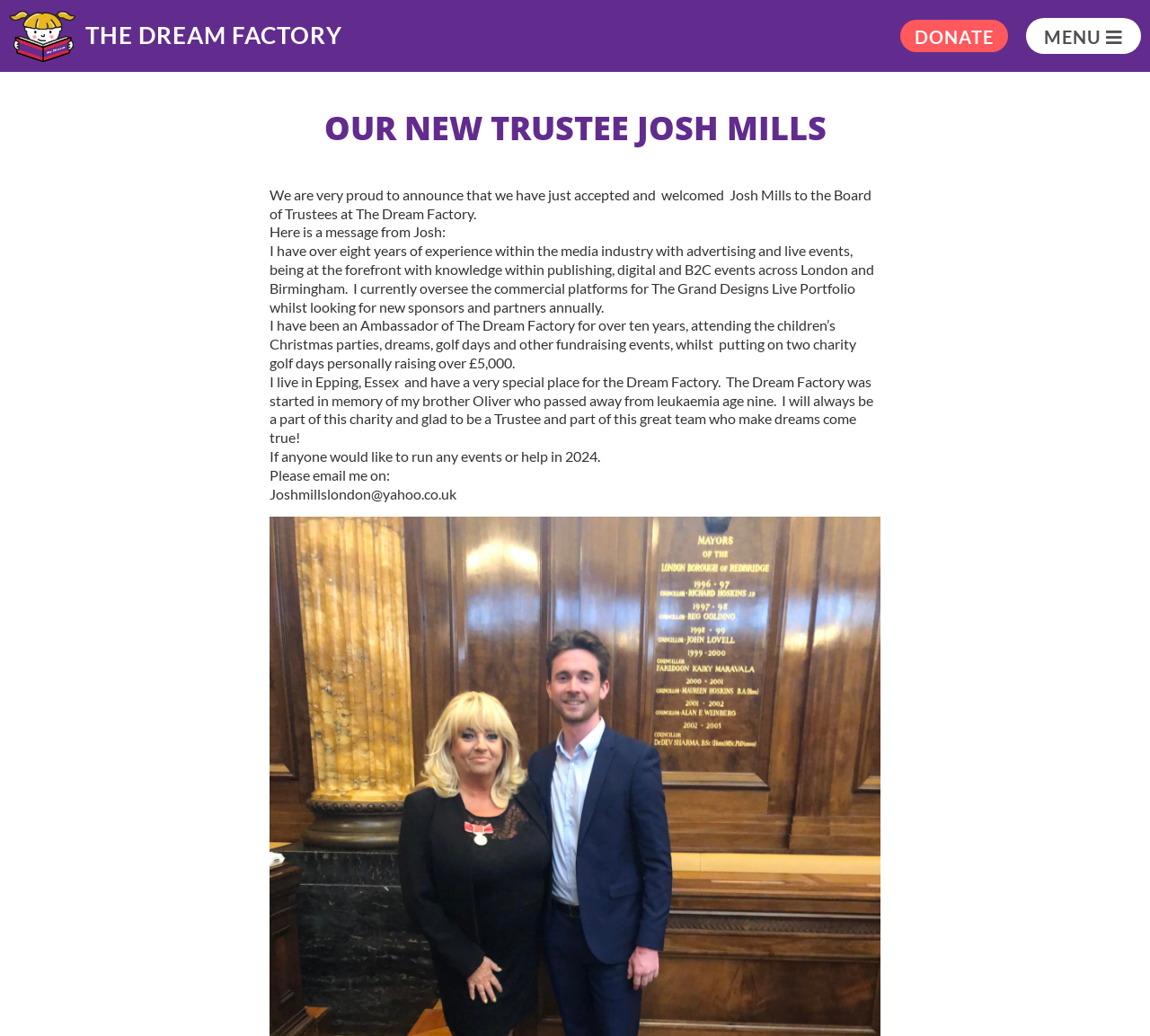How much has Josh Mills raised through charity golf days?
Respond with a short answer, either a single word or a phrase, based on the image.

Over £5,000